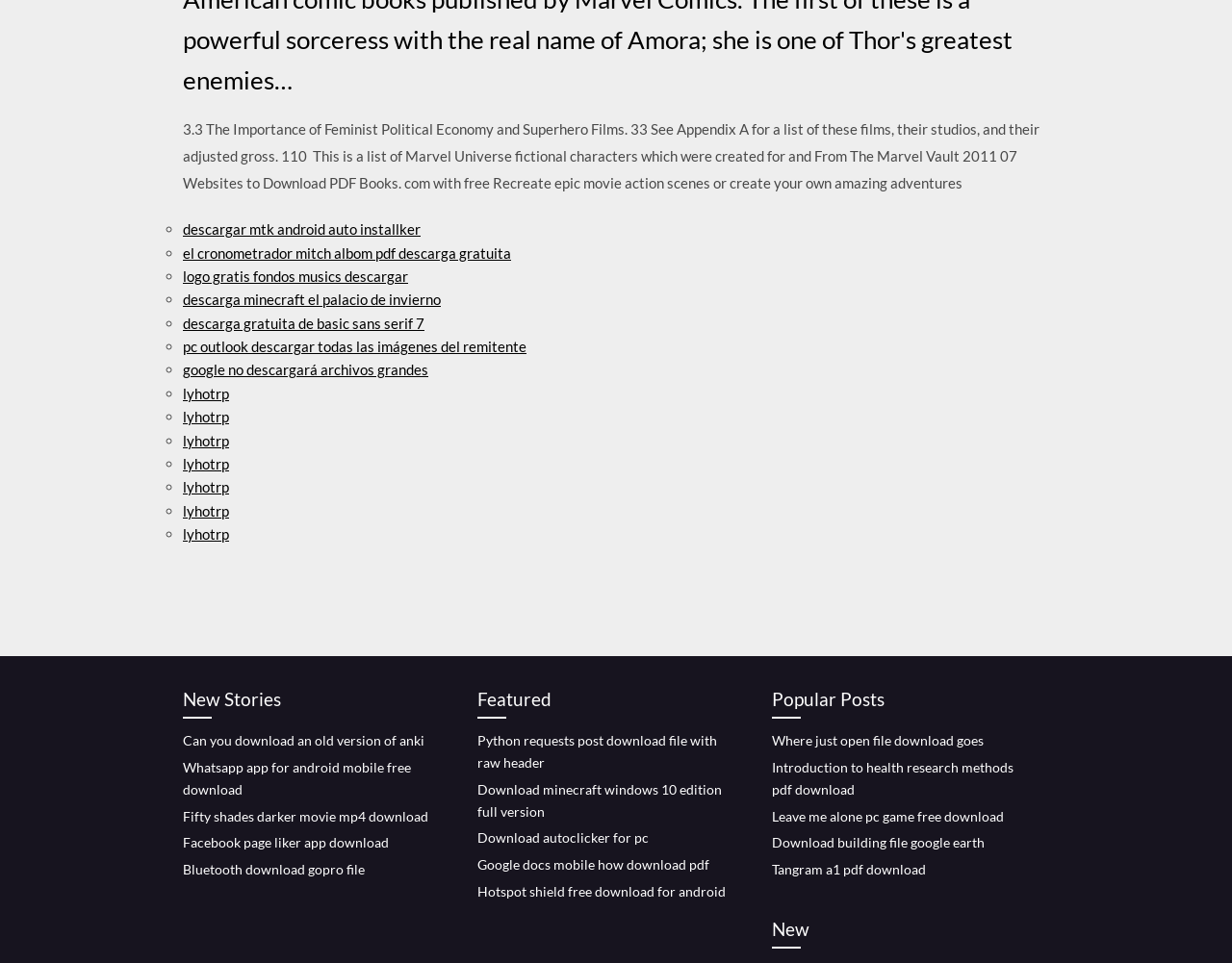Determine the bounding box for the UI element as described: "Bluetooth download gopro file". The coordinates should be represented as four float numbers between 0 and 1, formatted as [left, top, right, bottom].

[0.148, 0.894, 0.296, 0.911]